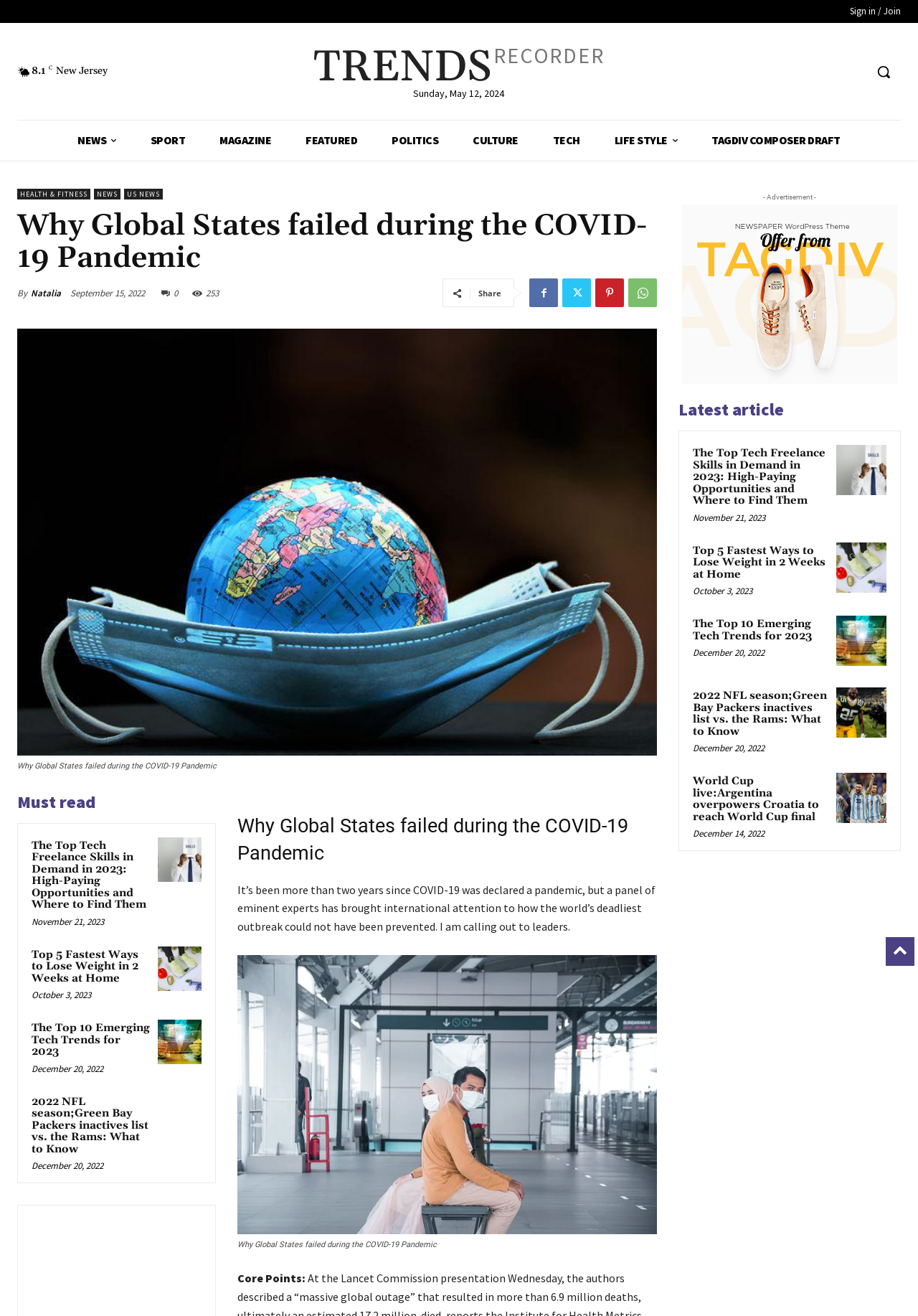Find the bounding box coordinates of the element to click in order to complete the given instruction: "View the article 'Why Global States failed during the COVID-19 Pandemic'."

[0.019, 0.16, 0.716, 0.209]